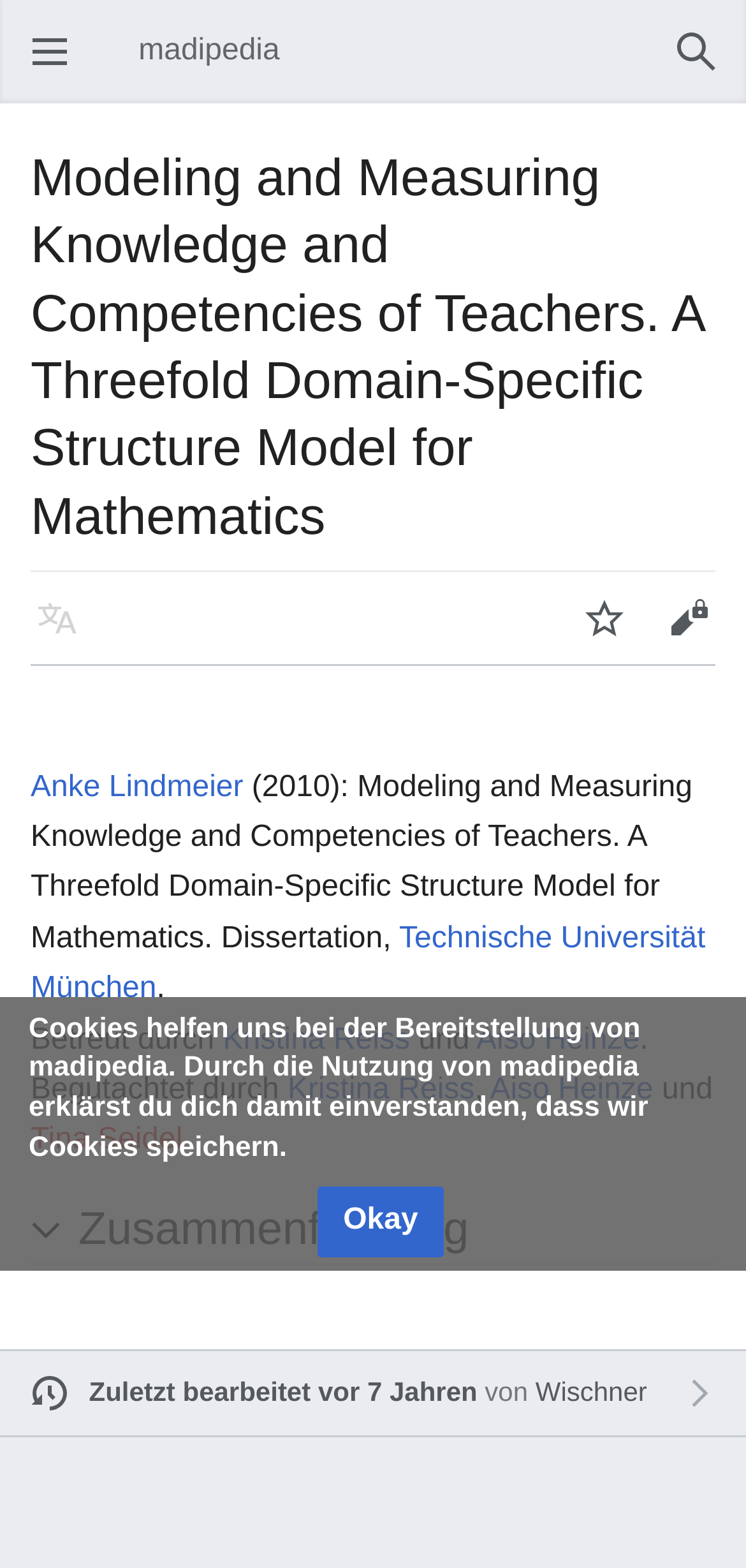Give a detailed overview of the webpage's appearance and contents.

The webpage is about Madipedia, a platform focused on modeling and measuring knowledge and competencies of teachers, specifically in mathematics. At the top left corner, there is a button to open the main menu. Next to it, there is a label text "Hauptmenü öffnen". On the top right corner, there is a navigation section with a search button.

The main content area is divided into several sections. The first section has a heading that matches the title of the webpage, "Modeling and Measuring Knowledge and Competencies of Teachers. A Threefold Domain-Specific Structure Model for Mathematics". Below this heading, there are three buttons: "Sprache", "Beobachten", and "Bearbeiten".

The next section appears to be a publication information area. It contains a link to the author "Anke Lindmeier" and a static text describing the publication, including the title, year, and dissertation information. There are also links to the institution "Technische Universität München" and the supervisors "Kristina Reiss" and "Aiso Heinze".

Further down, there is a section with information about the reviewers, including links to "Kristina Reiss", "Aiso Heinze", and "Tina Seidel". Below this section, there is a heading "Zusammenfassung" (Summary) with a button to expand or collapse the content.

At the bottom of the page, there is a section with information about the last edit, including a link to the editor "Wischner" and the date of the last edit. There is also a notice about cookies, explaining that they are used to improve the user experience on Madipedia, and a button to accept this notice.